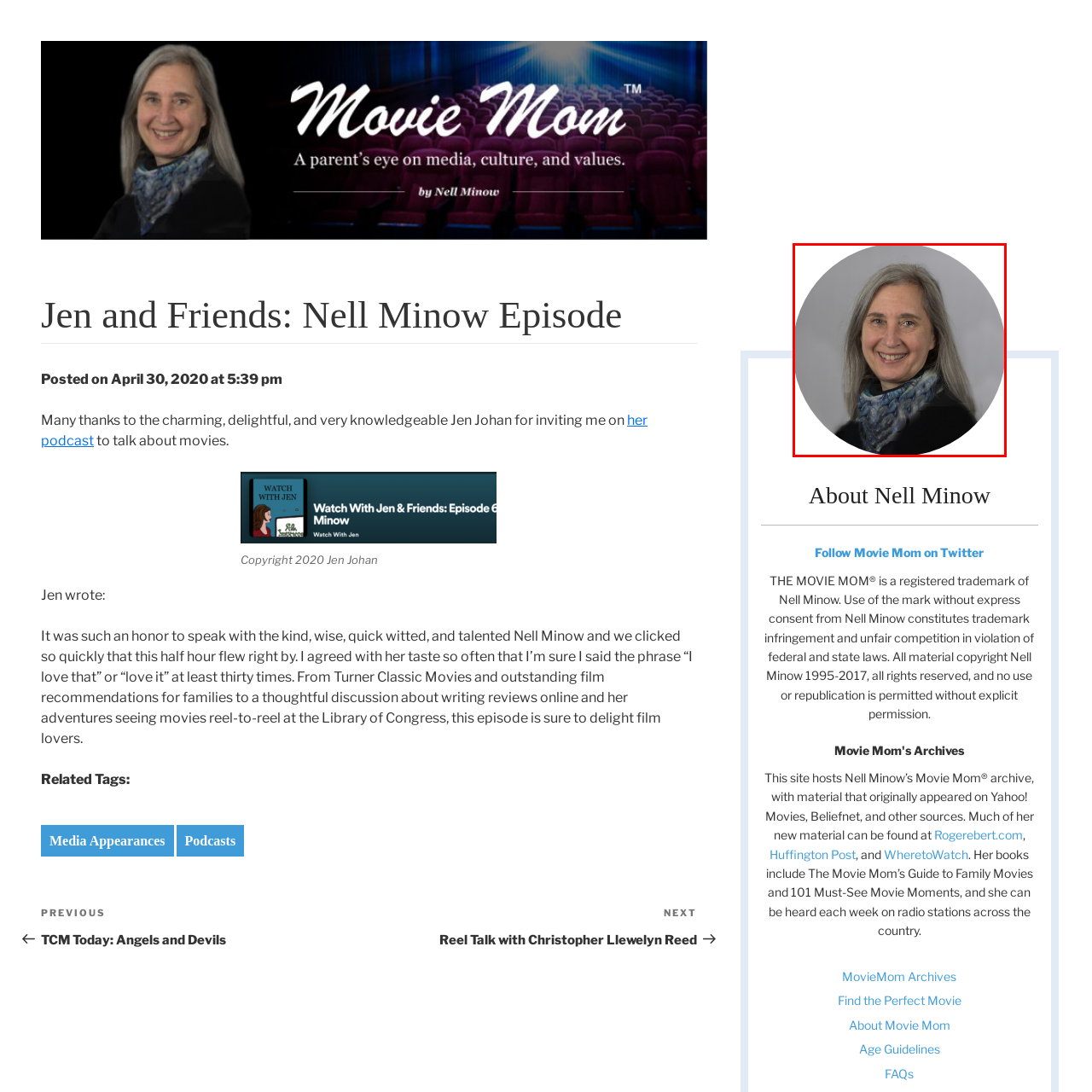What is the purpose of the image?
Examine the area marked by the red bounding box and respond with a one-word or short phrase answer.

To accompany a podcast episode